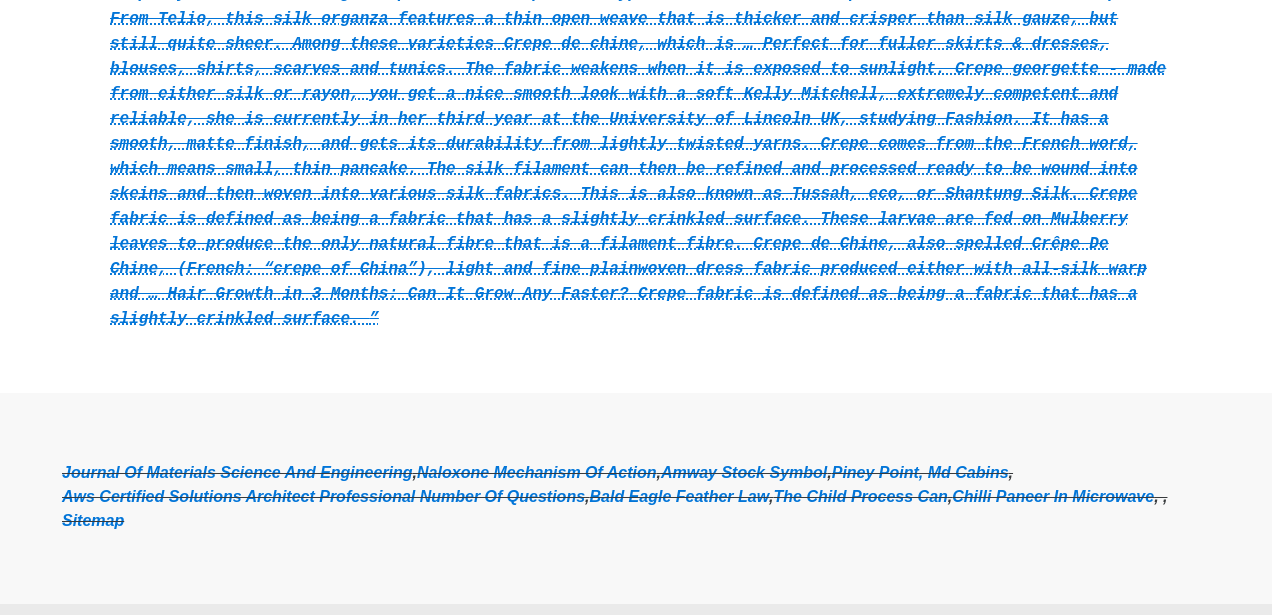Based on the element description "Amway Stock Symbol", predict the bounding box coordinates of the UI element.

[0.516, 0.685, 0.646, 0.724]